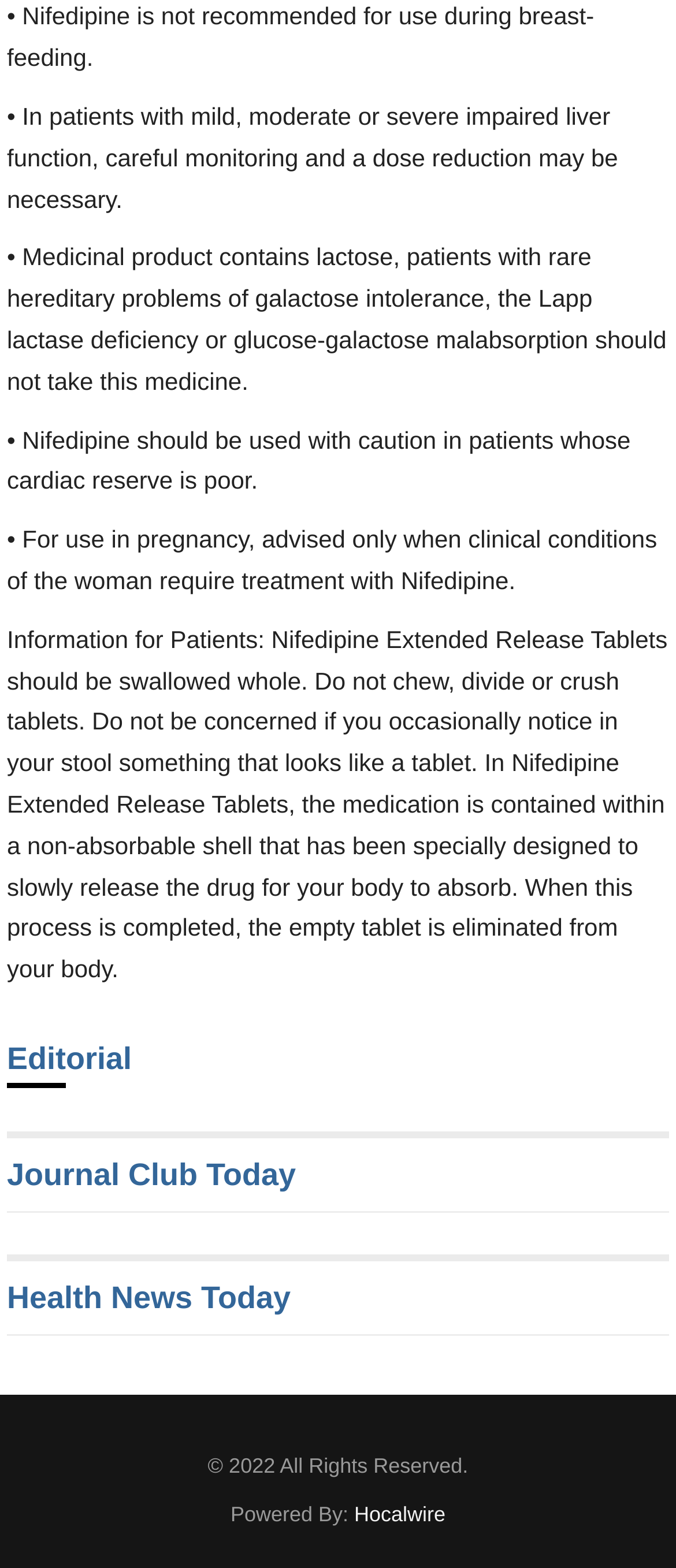Refer to the image and offer a detailed explanation in response to the question: What is the name of the powered by company?

The name of the powered by company is mentioned at the bottom of the webpage as 'Powered By: Hocalwire'.